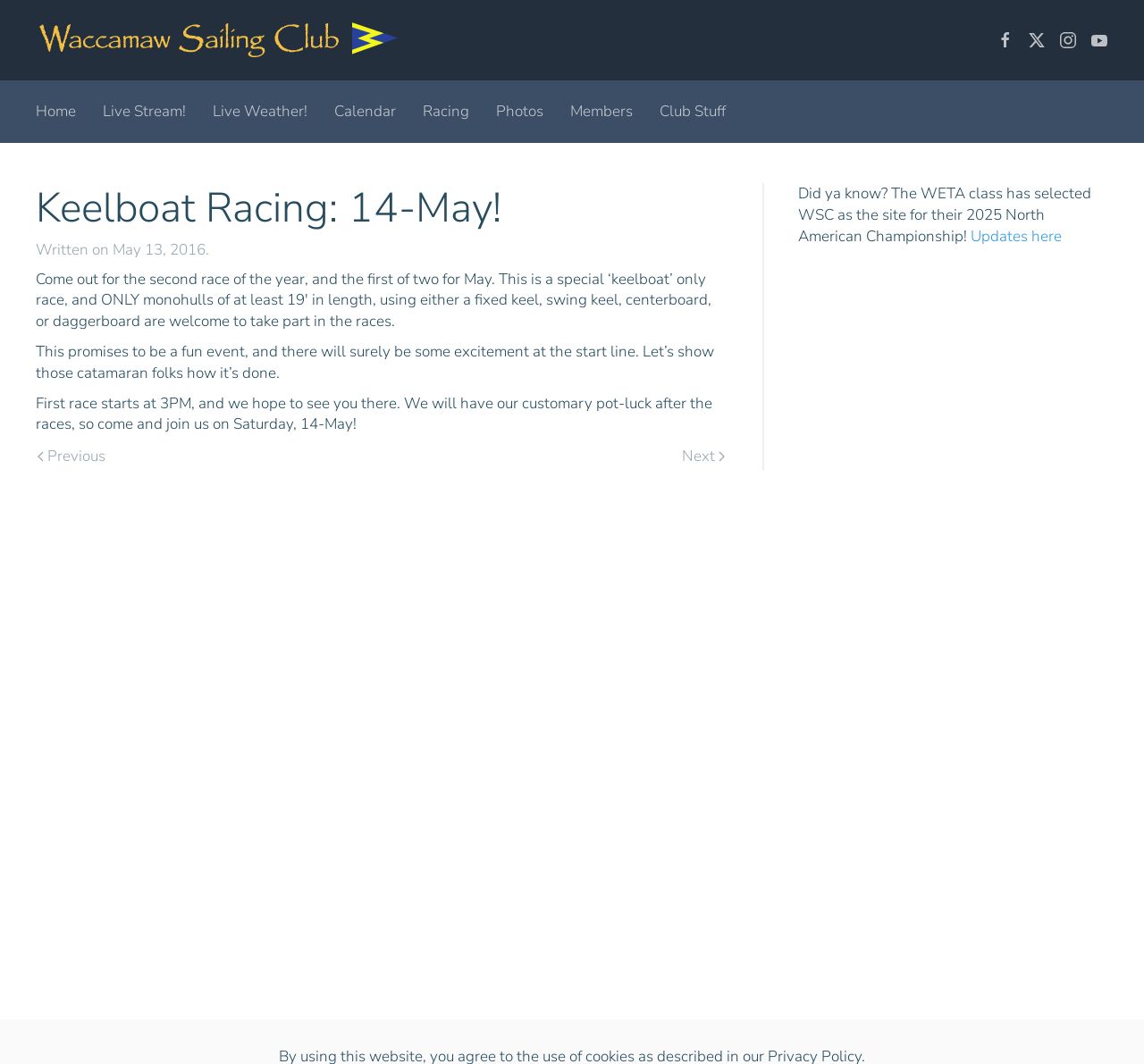Please specify the bounding box coordinates in the format (top-left x, top-left y, bottom-right x, bottom-right y), with all values as floating point numbers between 0 and 1. Identify the bounding box of the UI element described by: aria-label="Back to home"

[0.031, 0.017, 0.352, 0.059]